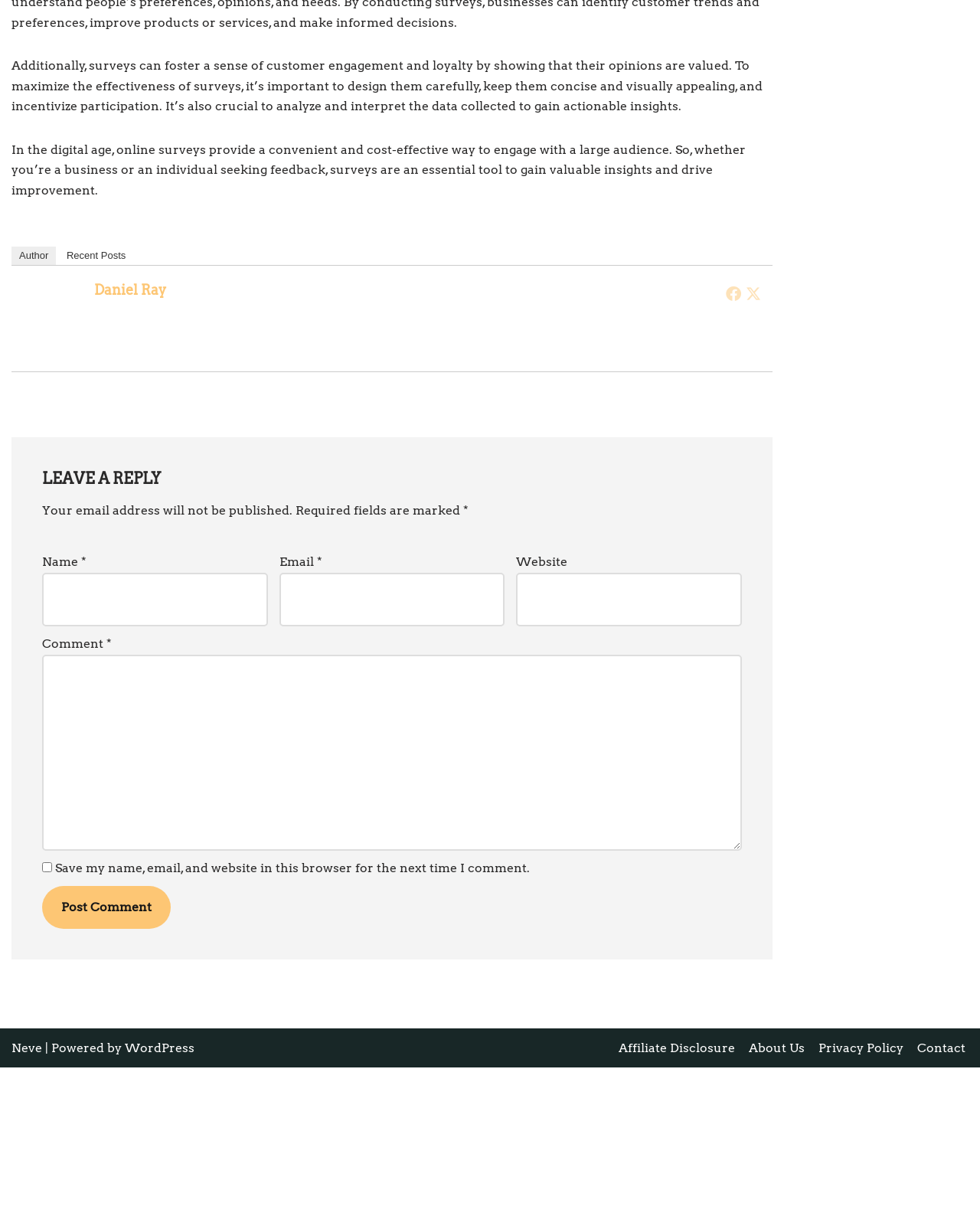Provide a brief response in the form of a single word or phrase:
Who is the author of the article?

Daniel Ray